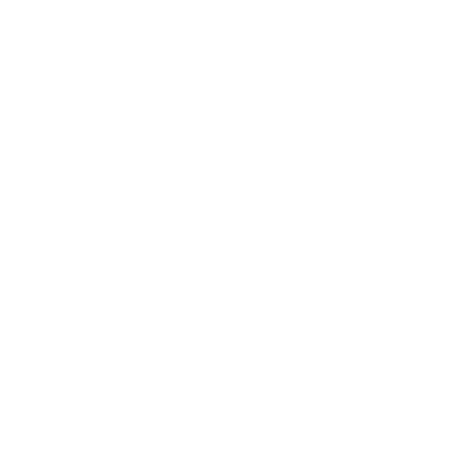Please give a concise answer to this question using a single word or phrase: 
What is emphasized by Steel City Garage Doors?

Safety and professionalism